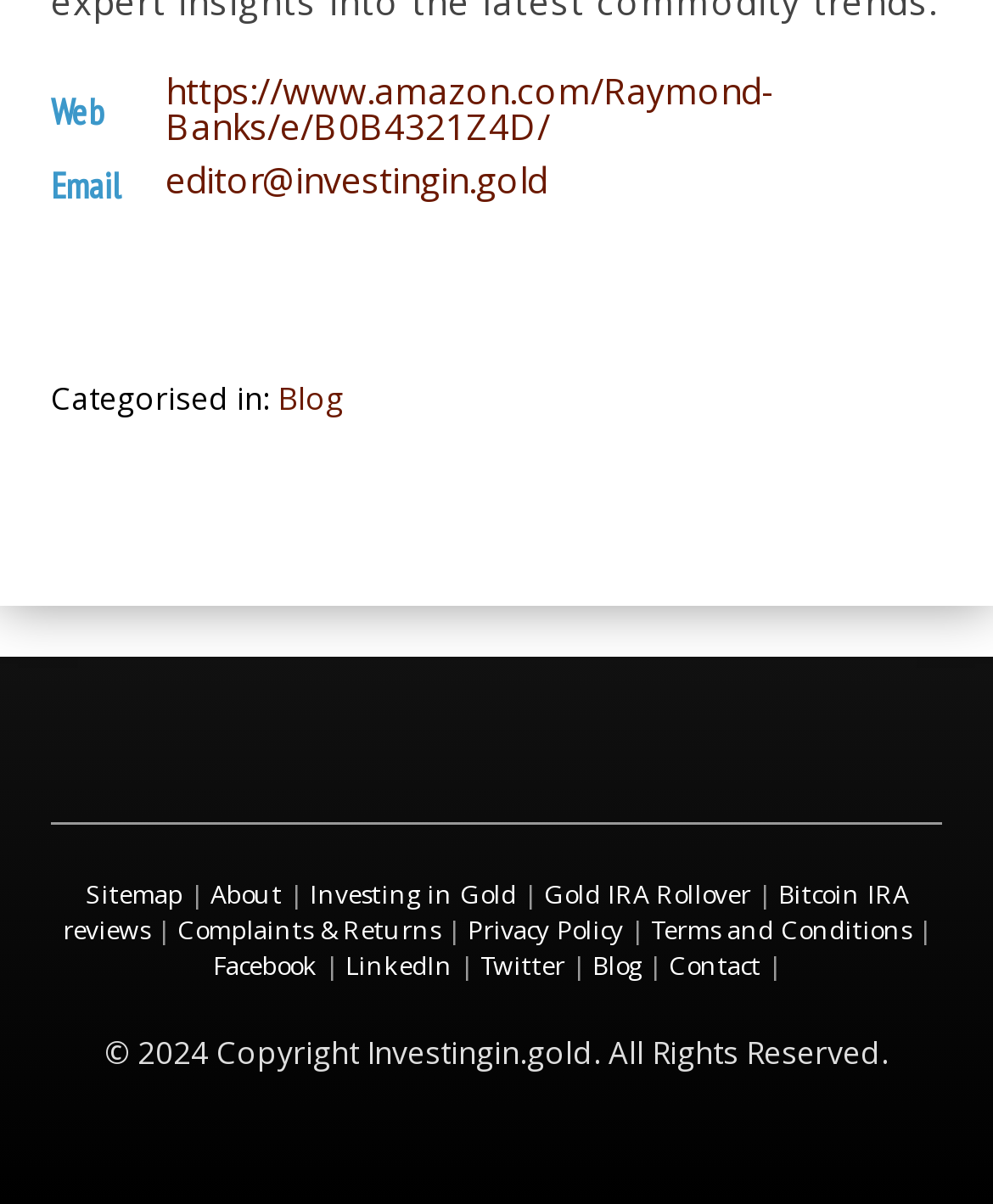Using the information in the image, give a comprehensive answer to the question: 
What is the name of the website?

The name of the website can be found in the footer section of the webpage, which is a static text element. It is also a link element in the navigation section.